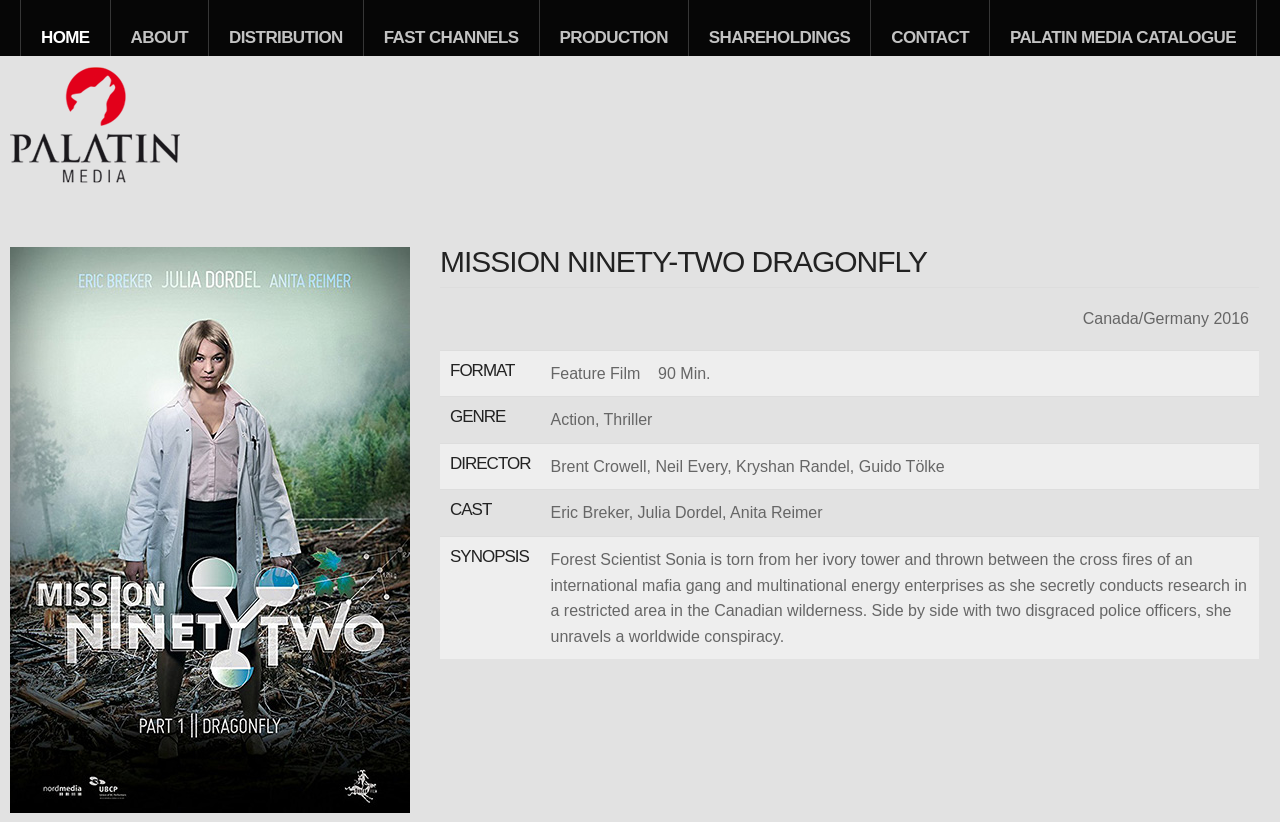Locate the bounding box coordinates of the clickable element to fulfill the following instruction: "Browse the PALATIN MEDIA CATALOGUE". Provide the coordinates as four float numbers between 0 and 1 in the format [left, top, right, bottom].

[0.773, 0.0, 0.981, 0.092]